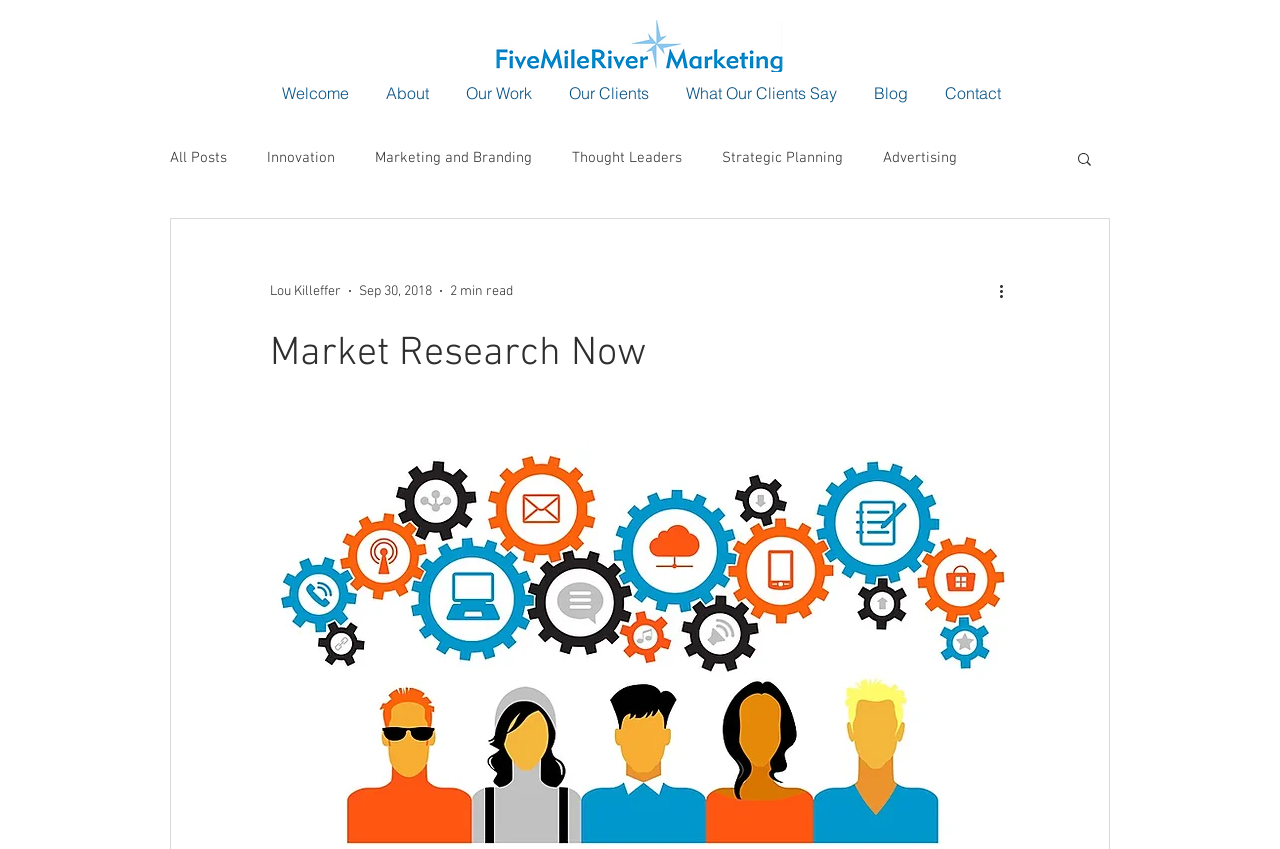Give a concise answer using one word or a phrase to the following question:
How many categories are listed under the 'blog' navigation?

6